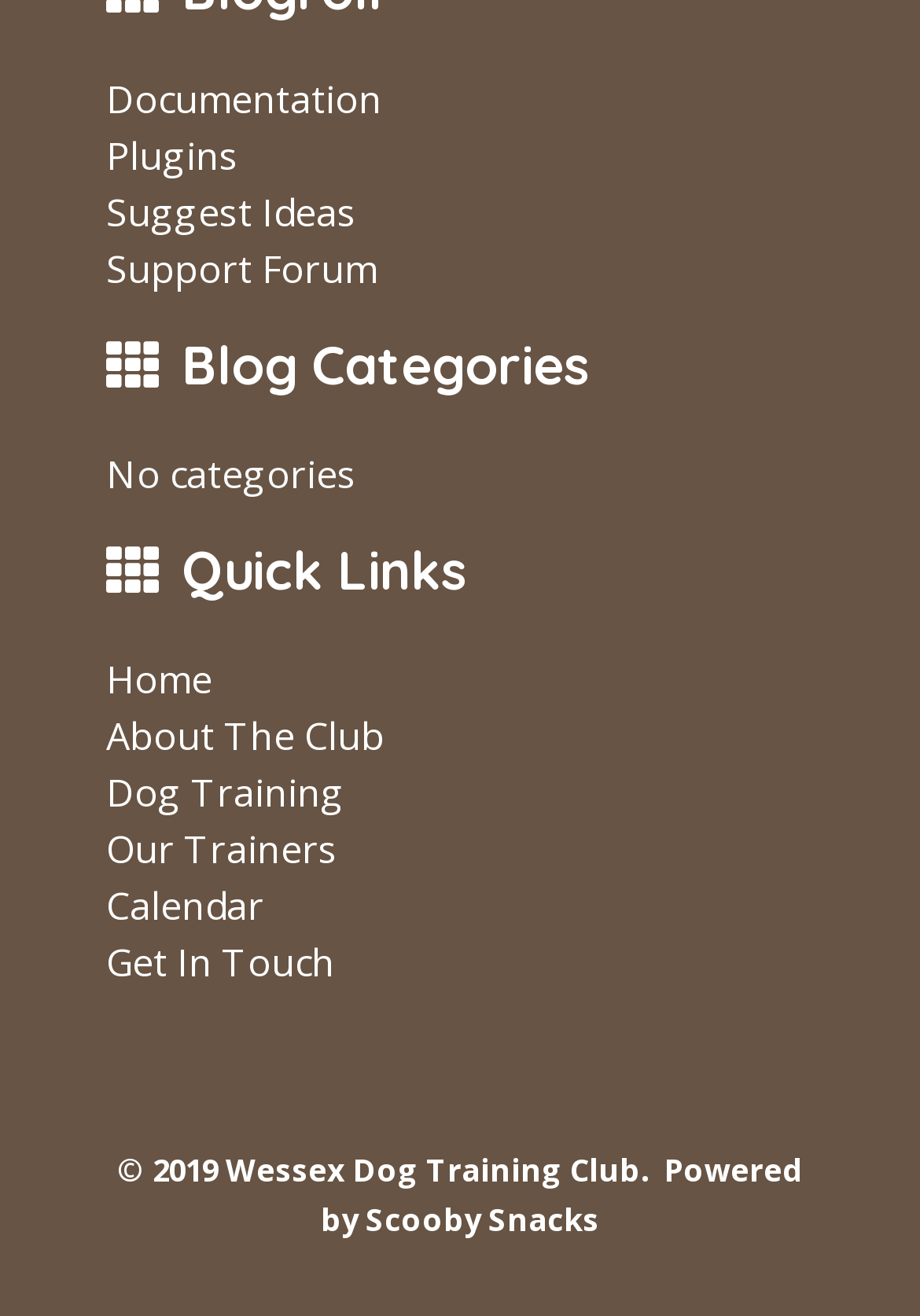Please mark the bounding box coordinates of the area that should be clicked to carry out the instruction: "Visit the support forum".

[0.115, 0.185, 0.41, 0.224]